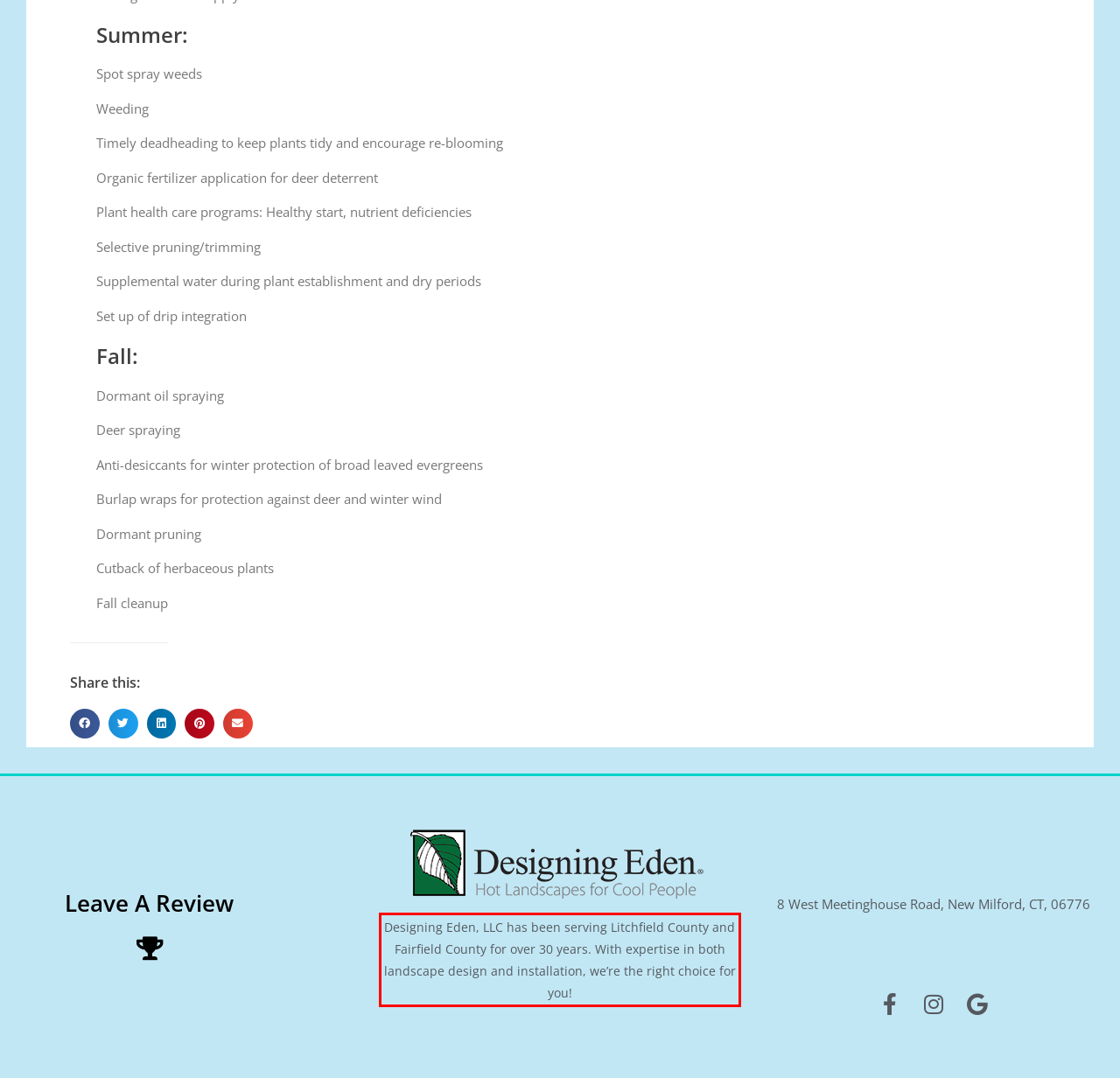You are provided with a screenshot of a webpage containing a red bounding box. Please extract the text enclosed by this red bounding box.

Designing Eden, LLC has been serving Litchfield County and Fairfield County for over 30 years. With expertise in both landscape design and installation, we’re the right choice for you!